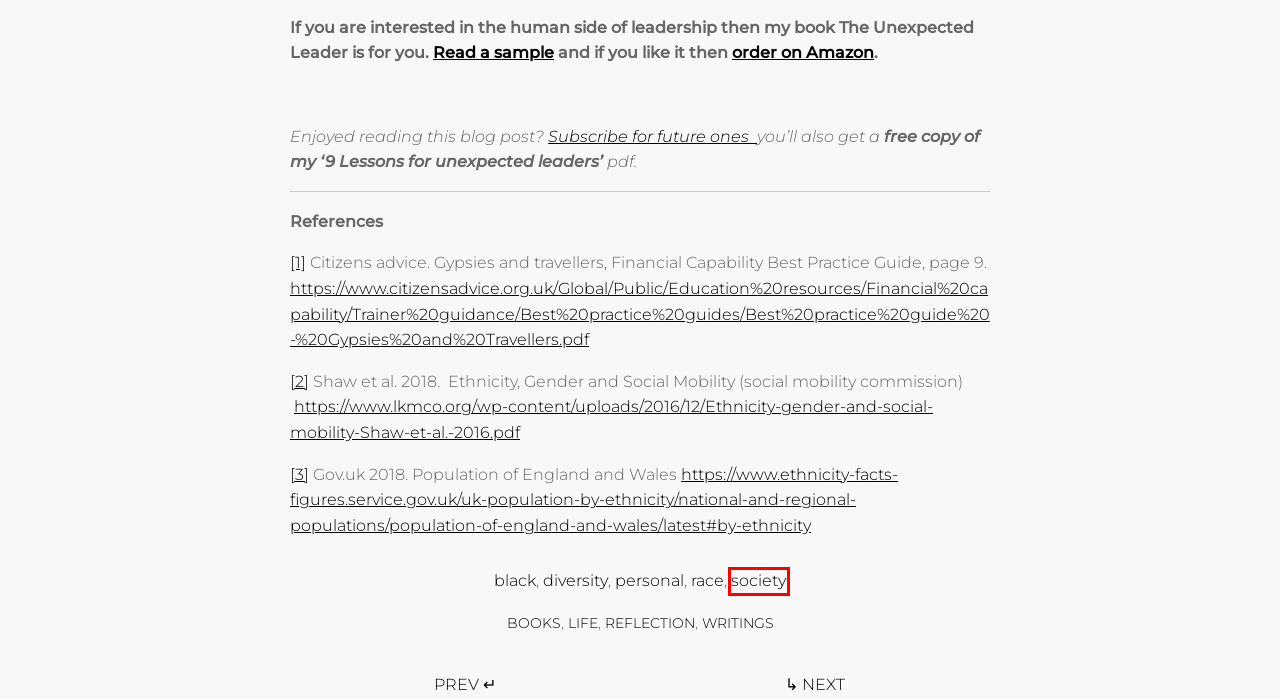You are given a screenshot of a webpage with a red rectangle bounding box around a UI element. Select the webpage description that best matches the new webpage after clicking the element in the bounding box. Here are the candidates:
A. society – Iesha Small
B. Books – Iesha Small
C. race – Iesha Small
D. Population of England and Wales - GOV.UK Ethnicity facts and figures
E. reflection – Iesha Small
F. life – Iesha Small
G. personal – Iesha Small
H. diversity – Iesha Small

A